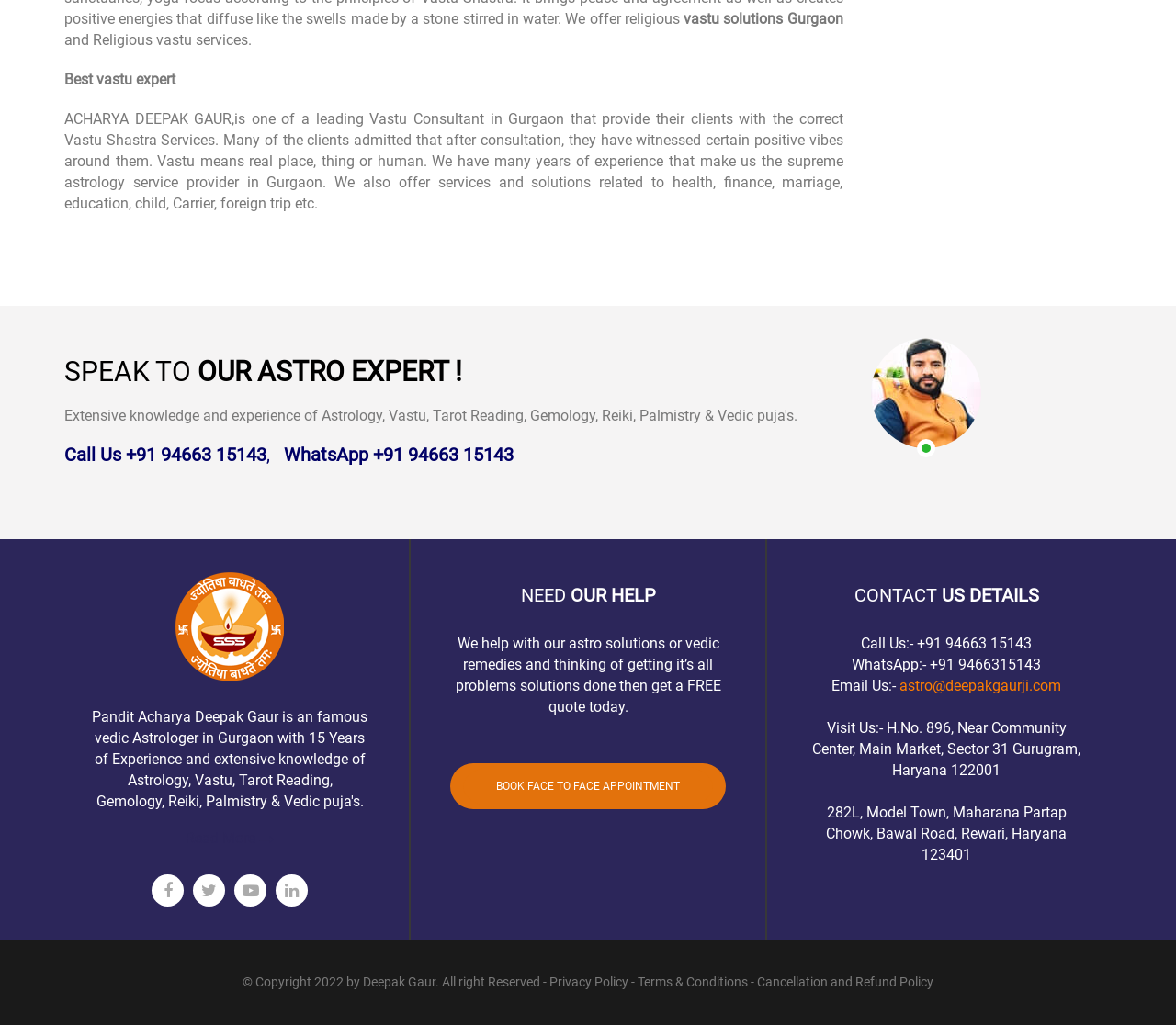Reply to the question with a single word or phrase:
What is the phone number to call for astro solutions?

+91 94663 15143